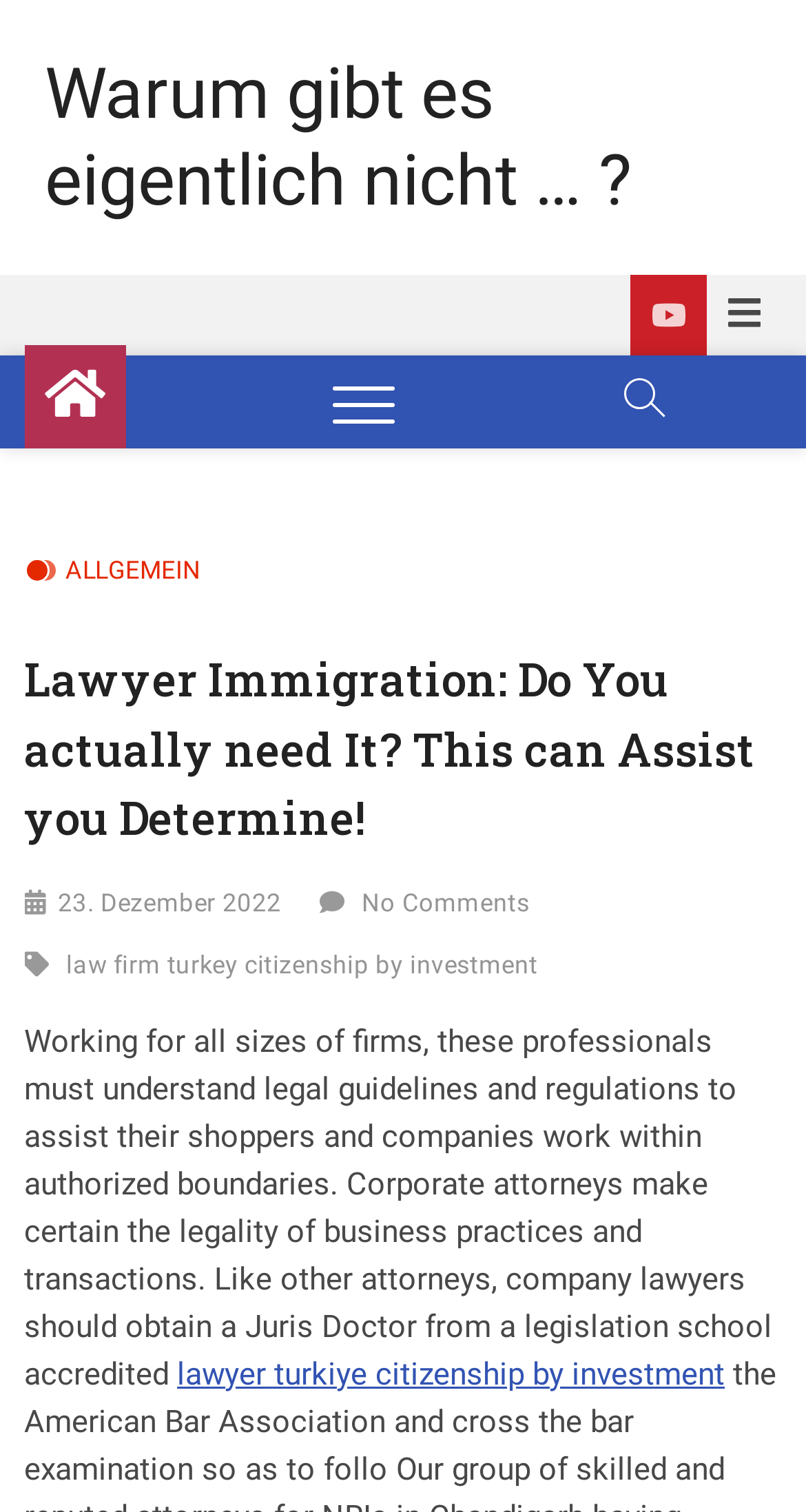Find the bounding box coordinates for the element that must be clicked to complete the instruction: "View the Live Update". The coordinates should be four float numbers between 0 and 1, indicated as [left, top, right, bottom].

[0.783, 0.182, 0.878, 0.235]